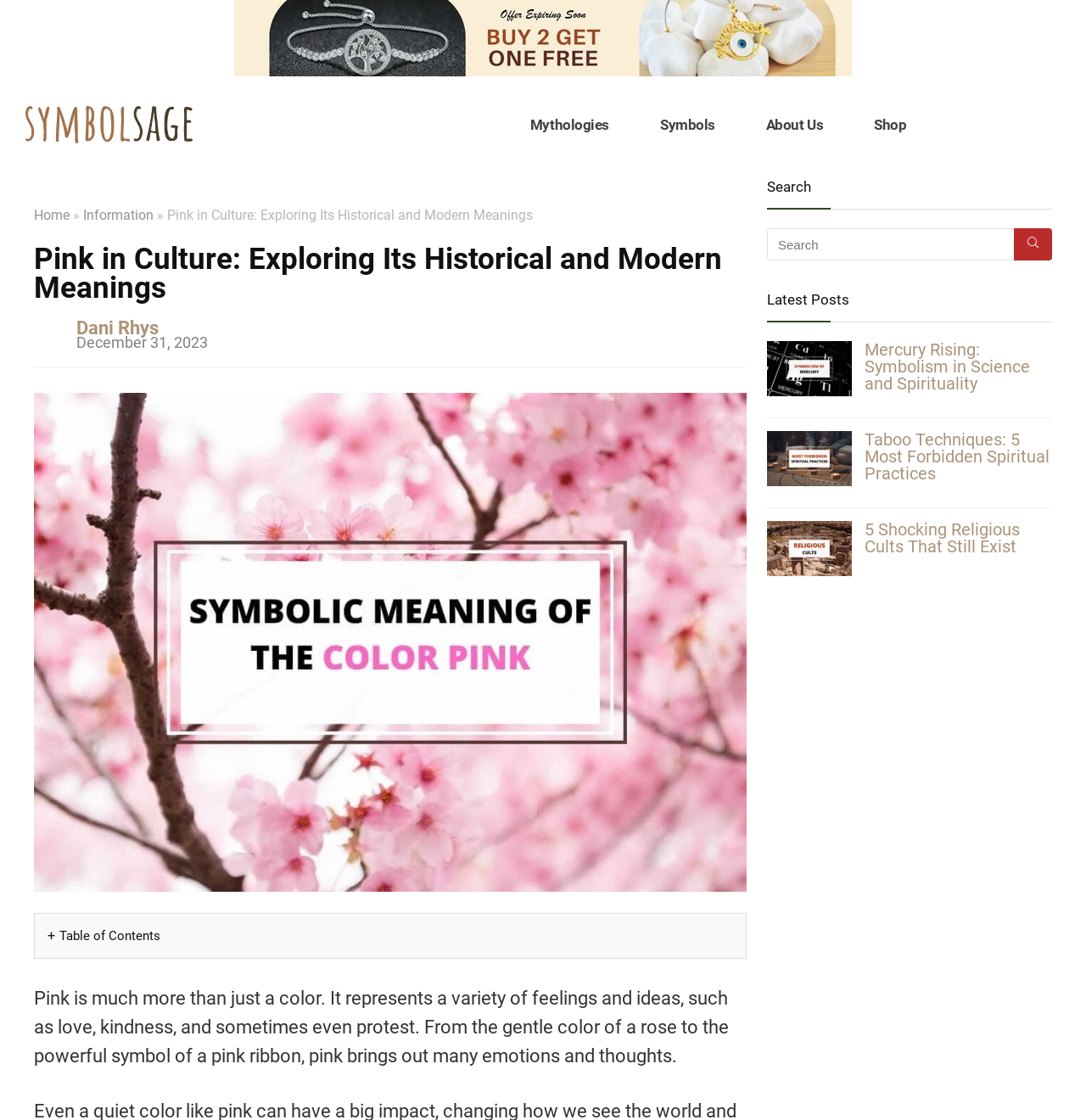Please give the bounding box coordinates of the area that should be clicked to fulfill the following instruction: "Click the 'Symbol Sage Sale Banner' link". The coordinates should be in the format of four float numbers from 0 to 1, i.e., [left, top, right, bottom].

[0.215, 0.0, 0.784, 0.014]